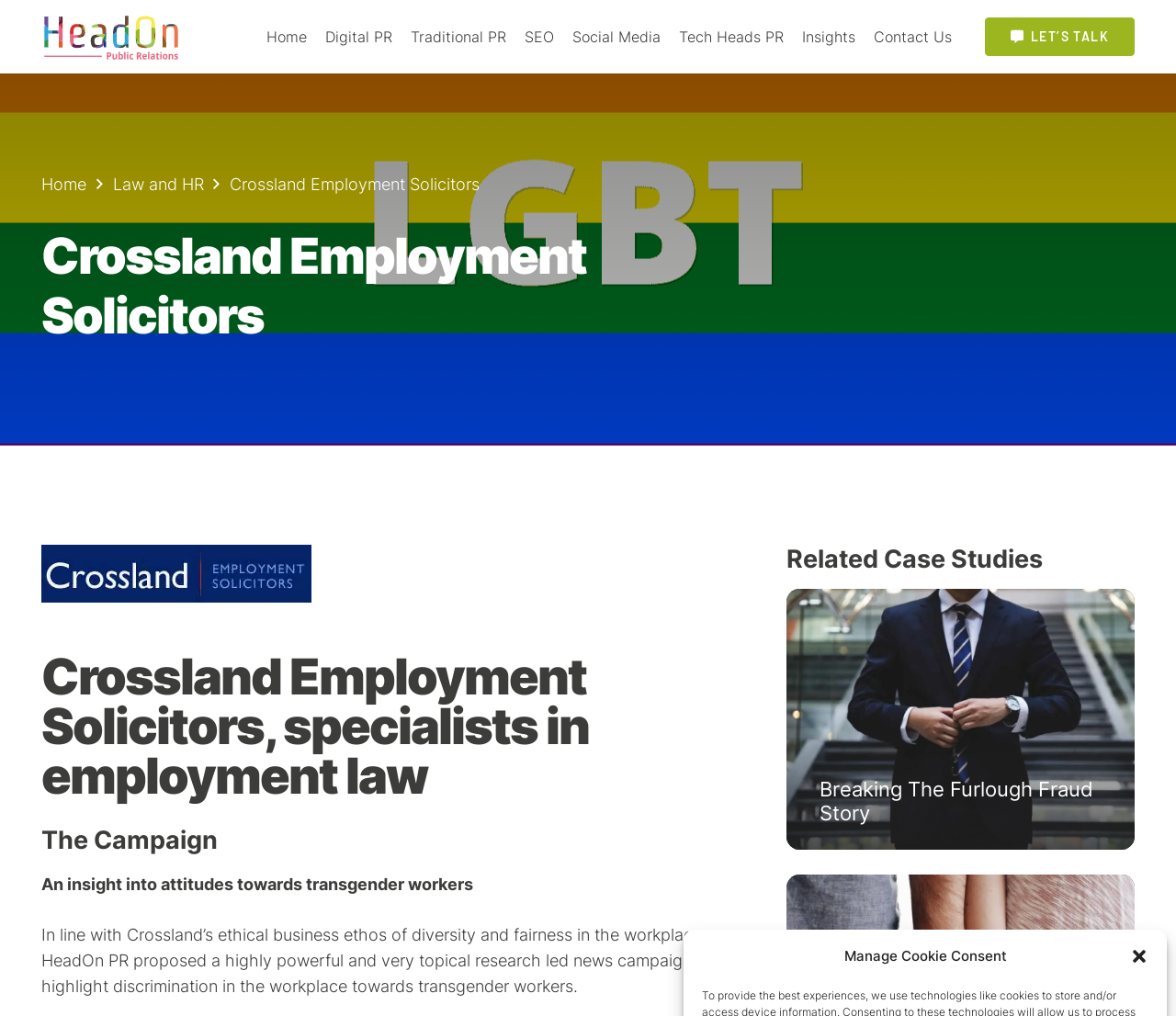What is the company featured in this case study?
Look at the image and answer the question with a single word or phrase.

Crossland Employment Solicitors